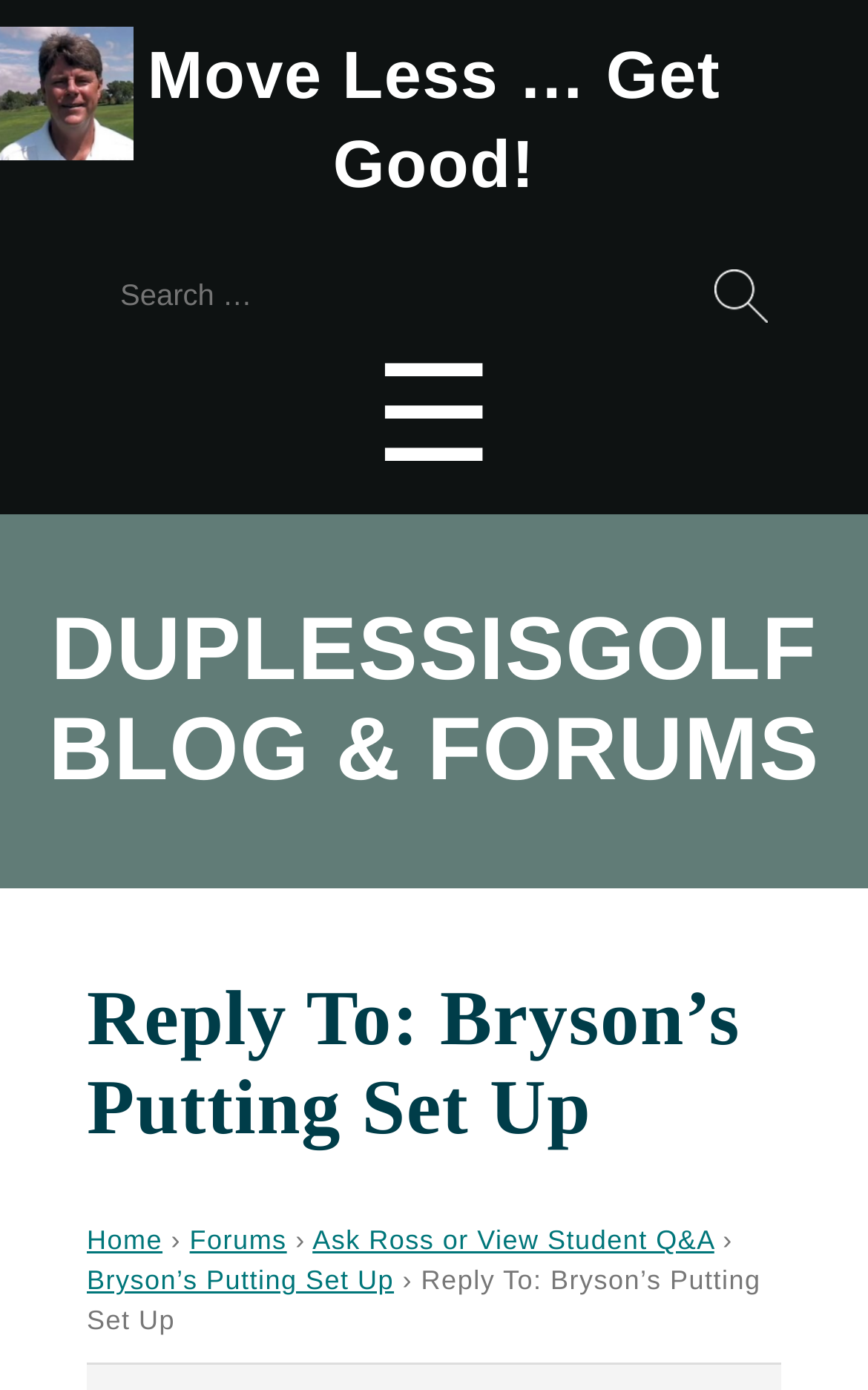What is the topic of the current discussion?
Refer to the image and provide a one-word or short phrase answer.

Bryson's Putting Set Up